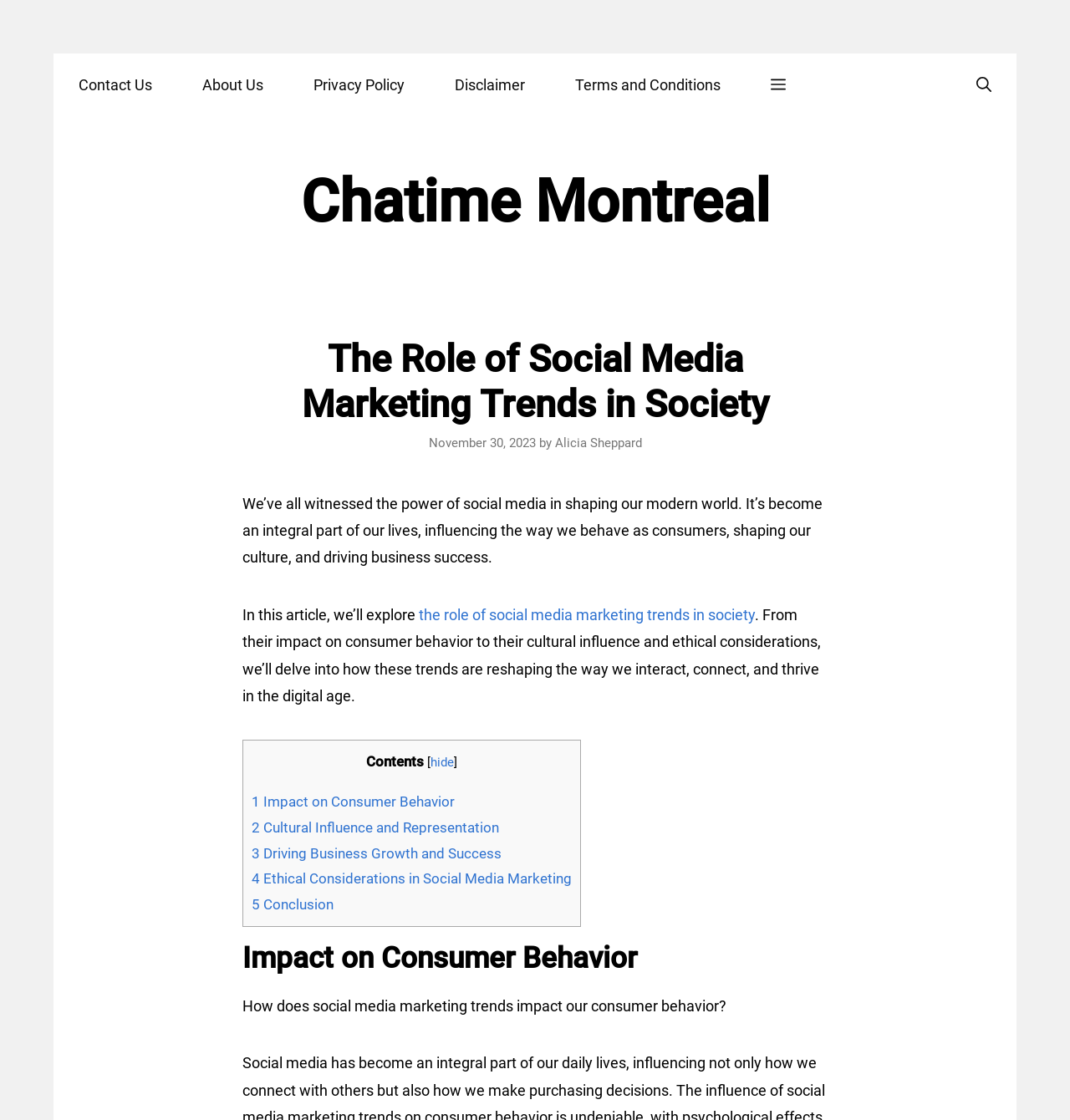From the element description: "aria-label="Open Search Bar"", extract the bounding box coordinates of the UI element. The coordinates should be expressed as four float numbers between 0 and 1, in the order [left, top, right, bottom].

[0.889, 0.048, 0.95, 0.104]